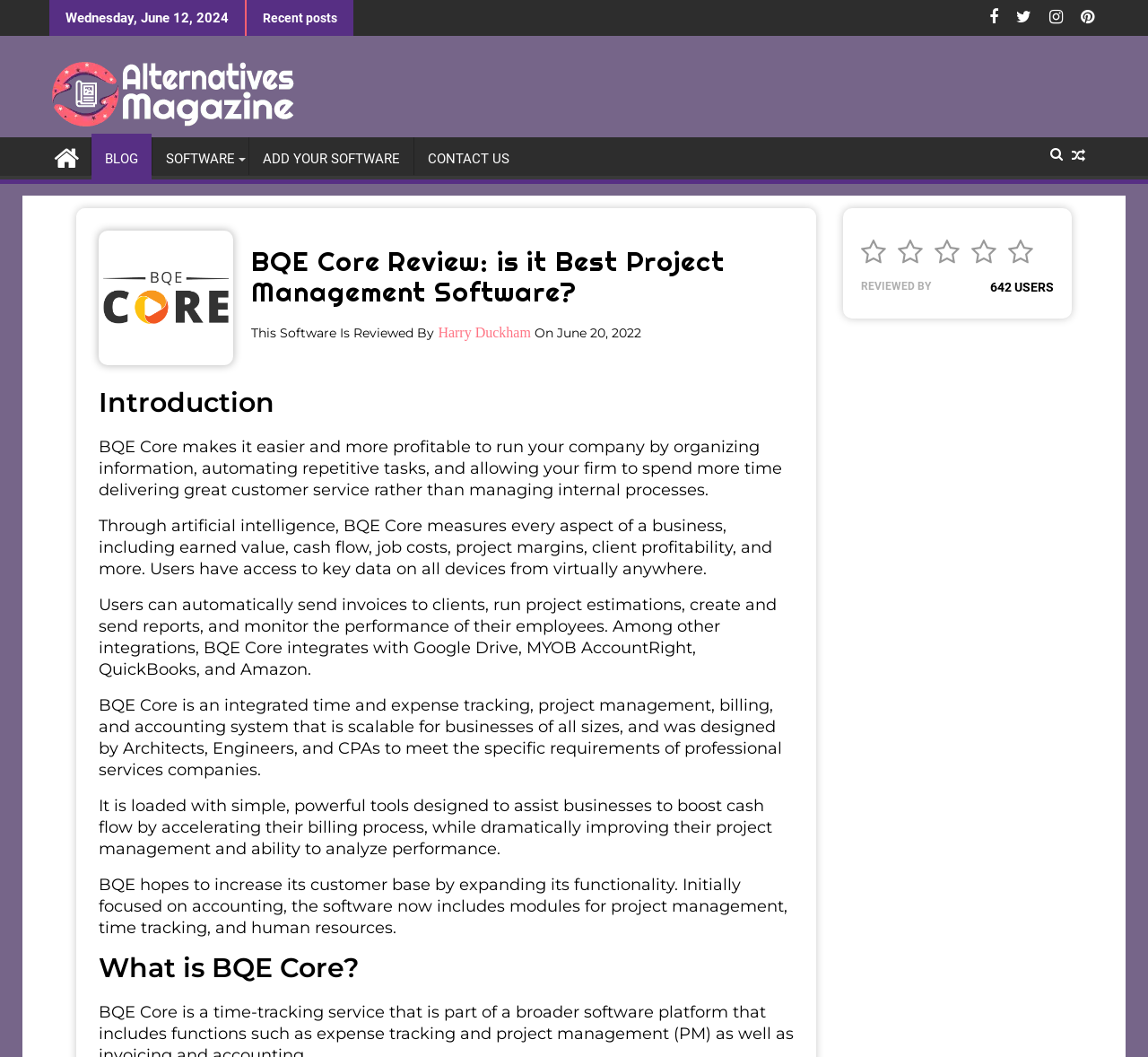Give a full account of the webpage's elements and their arrangement.

This webpage is a review of BQE Core, a project management software. At the top, there is a date "Wednesday, June 12, 2024" and a label "Recent posts". On the right side of the top section, there are four social media icons. Below the top section, there are several links to other websites, including "Alternatives Magazine" with an accompanying image, and a navigation menu with links to "BLOG", "SOFTWARE", "ADD YOUR SOFTWARE", and "CONTACT US".

The main content of the webpage is a review of BQE Core, which includes an image of the software's logo. The review is divided into sections, starting with an introduction that describes the software's features and benefits. The introduction is followed by a section that explains what BQE Core is, which provides more details about the software's capabilities and modules.

Throughout the review, there are several paragraphs of text that describe the software's features, such as its ability to automate repetitive tasks, track project margins, and integrate with other tools like Google Drive and QuickBooks. The review also mentions the software's scalability and its design for professional services companies.

On the right side of the review, there are two headings: "REVIEWED BY" and "642 USERS", which indicate the number of users who have reviewed the software. At the bottom of the review, there is a section that provides more information about the reviewer, including their name and the date of the review.